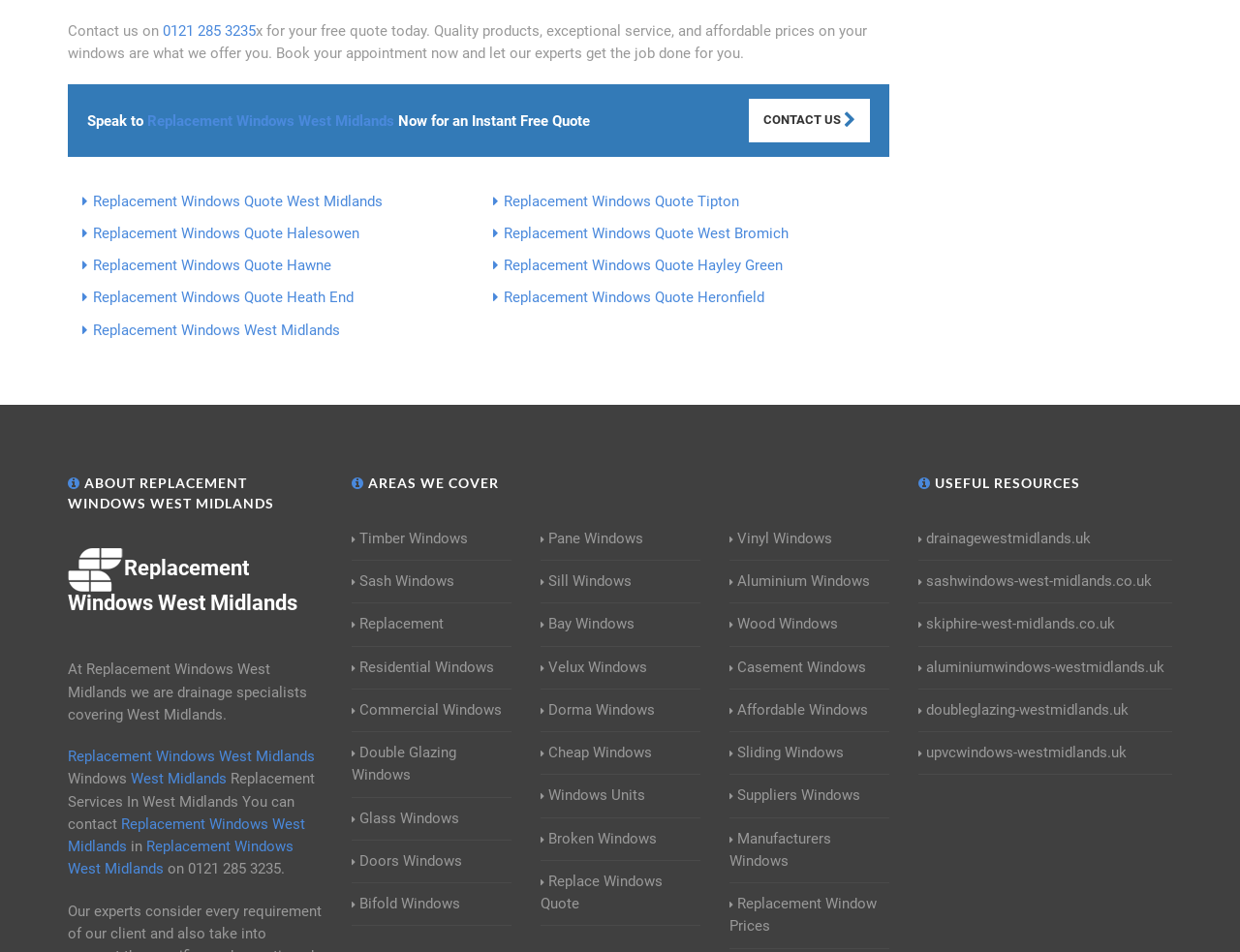Please reply with a single word or brief phrase to the question: 
What areas does the company cover?

West Midlands and surrounding areas